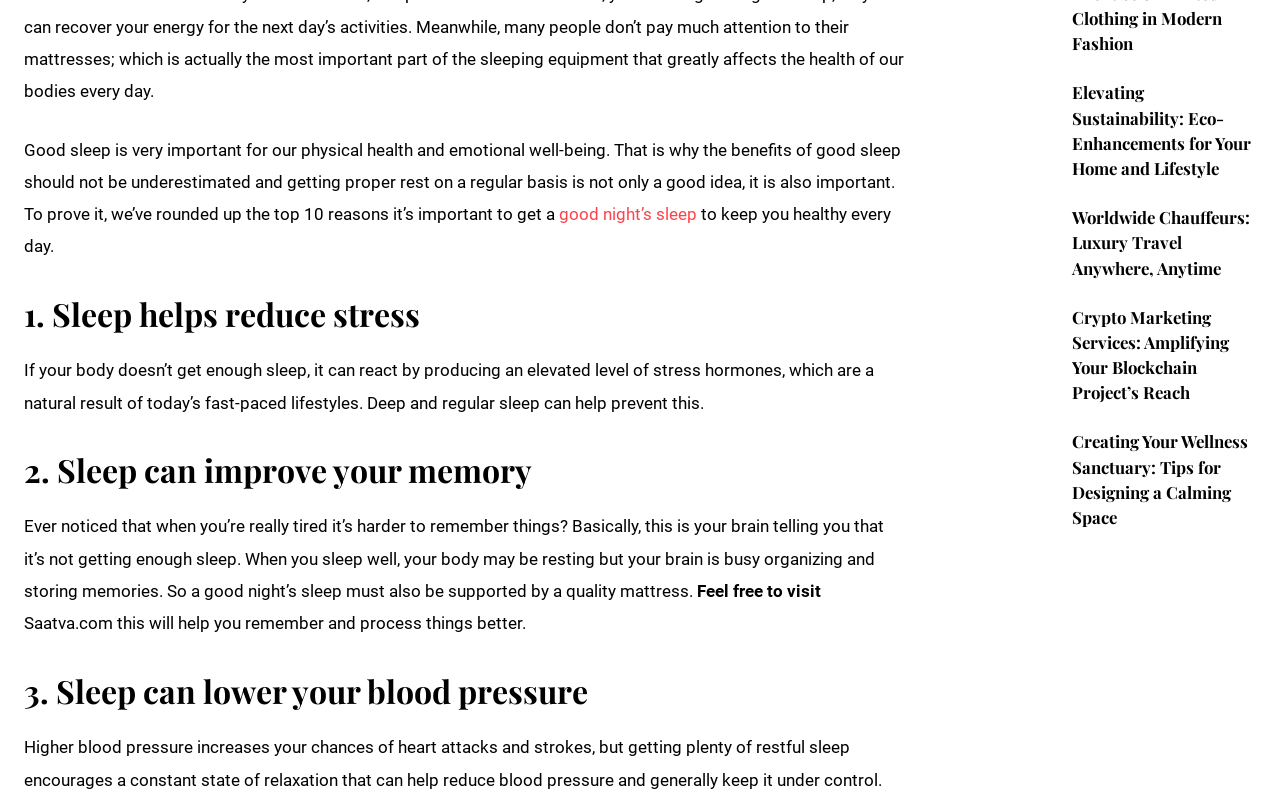Identify the bounding box of the UI element described as follows: "good night’s sleep". Provide the coordinates as four float numbers in the range of 0 to 1 [left, top, right, bottom].

[0.437, 0.252, 0.545, 0.277]